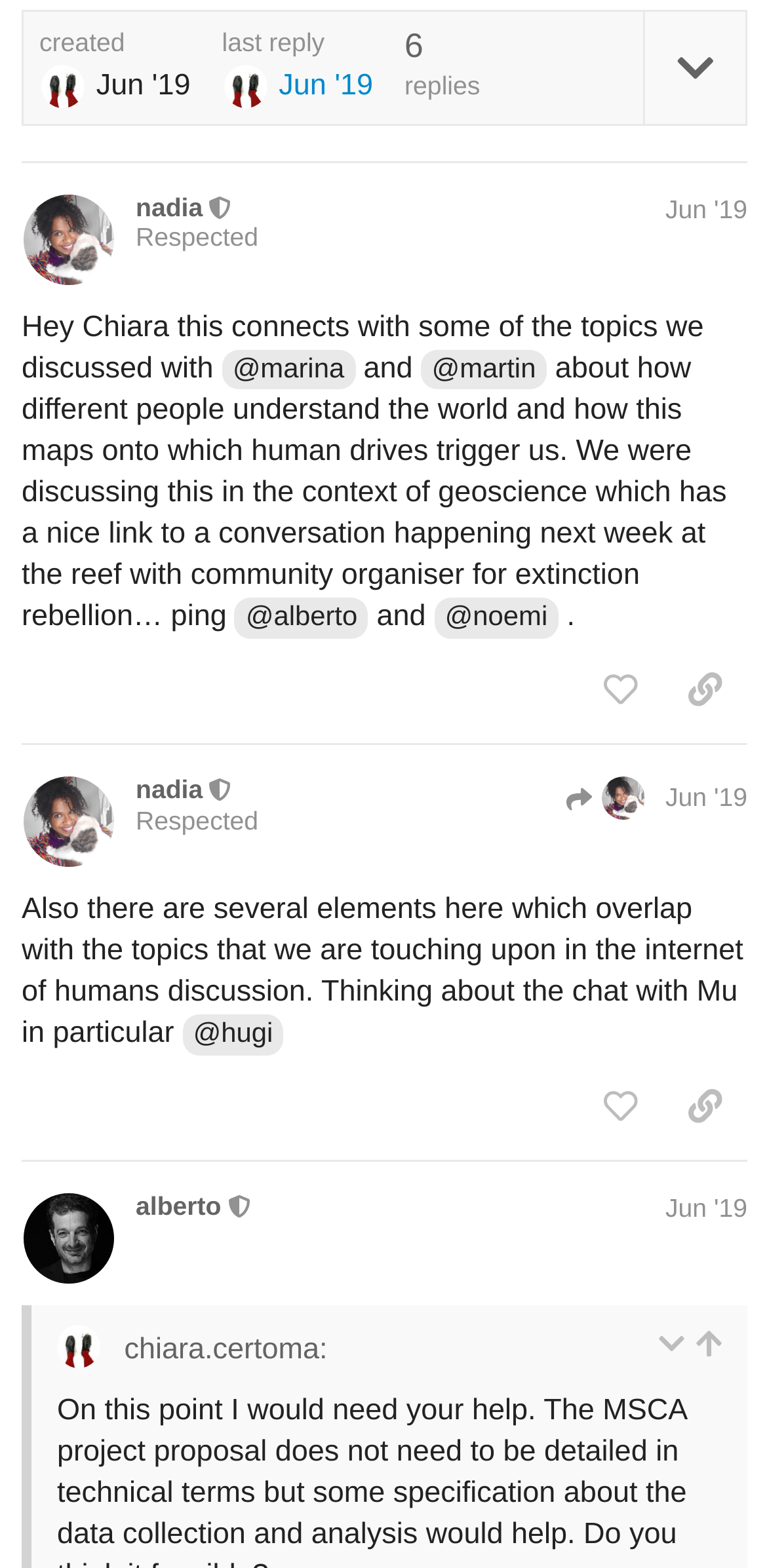Identify the bounding box of the UI component described as: "Jun '19".

[0.868, 0.761, 0.974, 0.78]